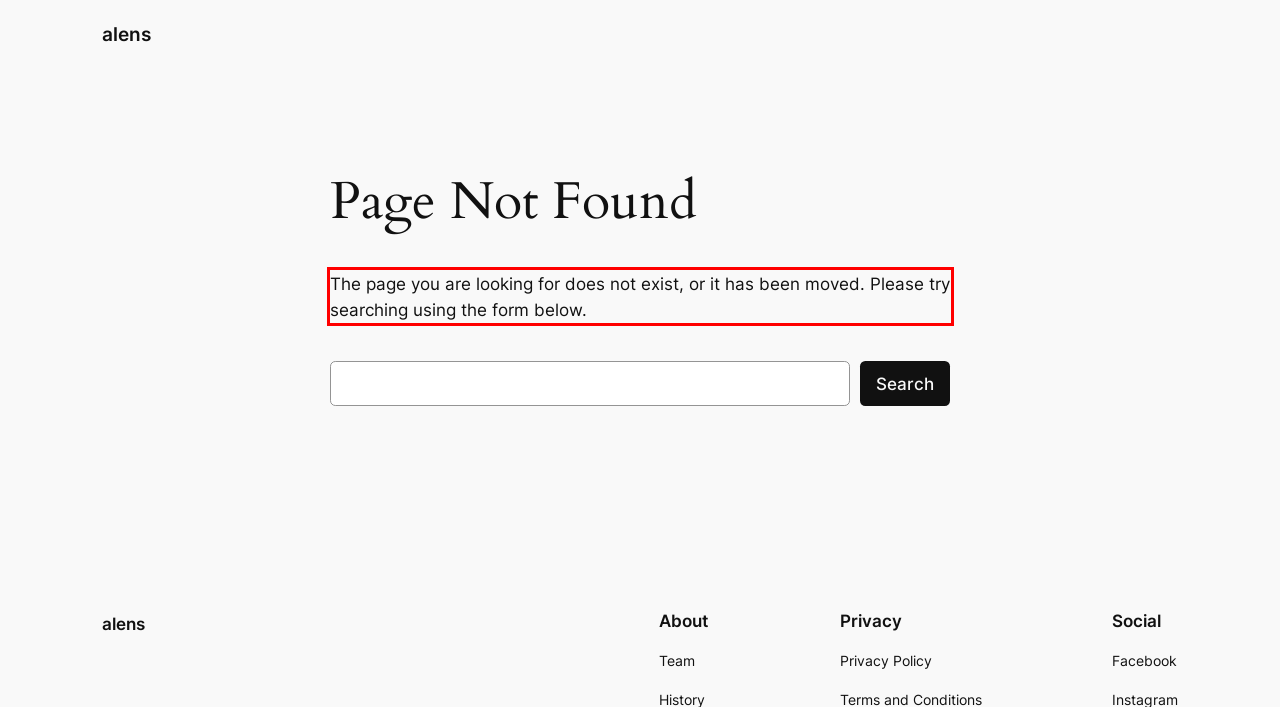Examine the webpage screenshot and use OCR to obtain the text inside the red bounding box.

The page you are looking for does not exist, or it has been moved. Please try searching using the form below.